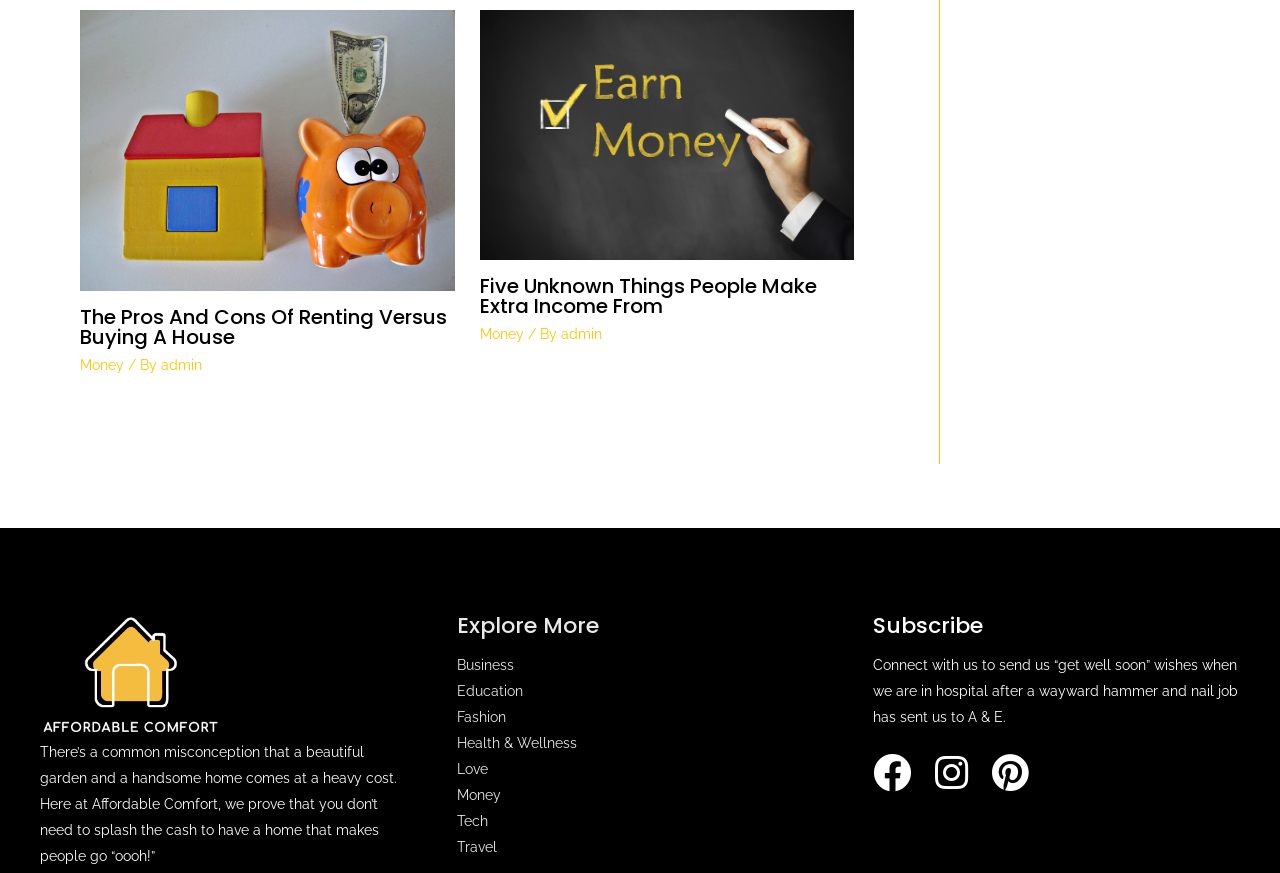Give a one-word or short-phrase answer to the following question: 
What is the purpose of the 'Subscribe' section?

To connect with the website